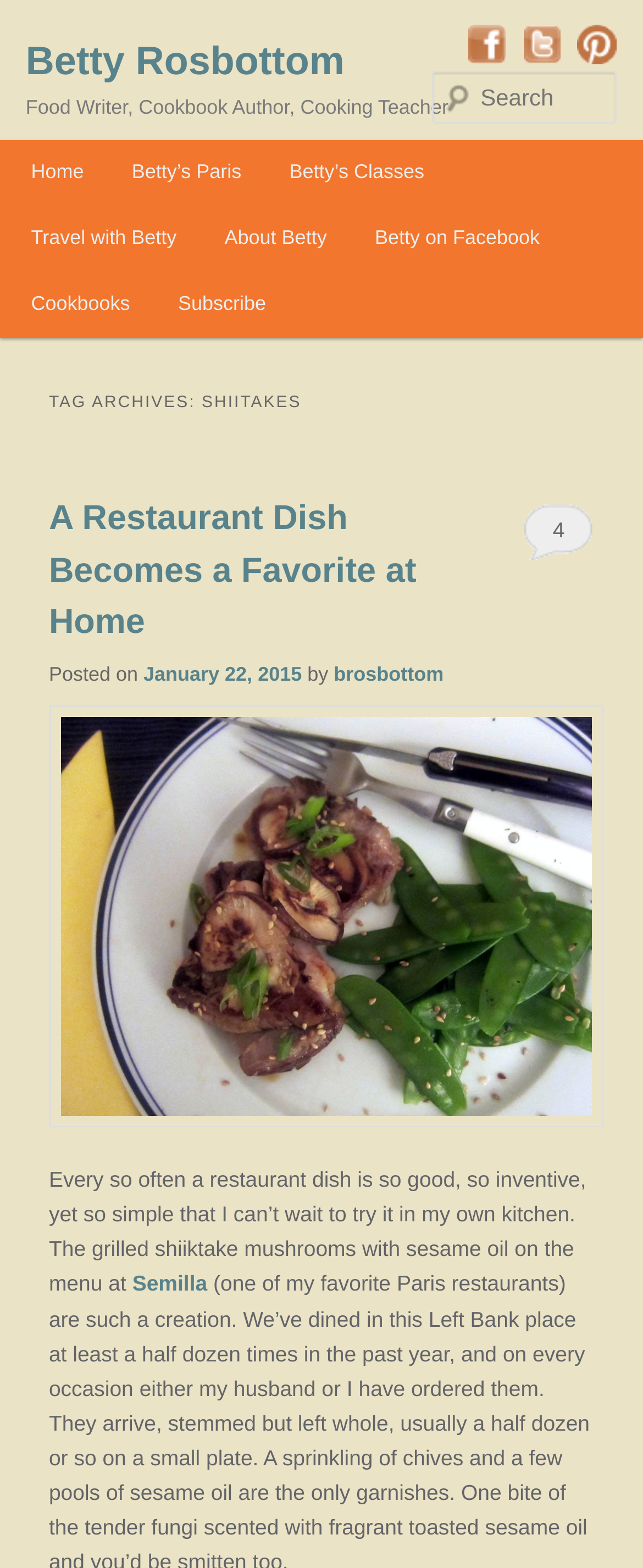Offer a meticulous description of the webpage's structure and content.

This webpage is about Betty Rosbottom, a food writer, cookbook author, and cooking teacher. At the top of the page, there is a heading with her name, which is also a link. Below her name, there are three social media links: Facebook, Twitter, and Pinterest, each with an accompanying image.

On the left side of the page, there is a main menu with links to various sections, including Home, Betty's Paris, Betty's Classes, Travel with Betty, About Betty, and Cookbooks. There is also a search box above the main menu.

The main content of the page is an article titled "TAG ARCHIVES: SHIITAKES". The article has a heading "A Restaurant Dish Becomes a Favorite at Home" and is accompanied by a link to the article. Below the heading, there is a paragraph of text describing the article, followed by a link to the article again. The article is dated January 22, 2015, and is written by Betty Rosbottom.

To the right of the article, there is an image of Sesame Lamb Chops, Shiitakes, and Snow Peas. The image is quite large and takes up most of the right side of the page.